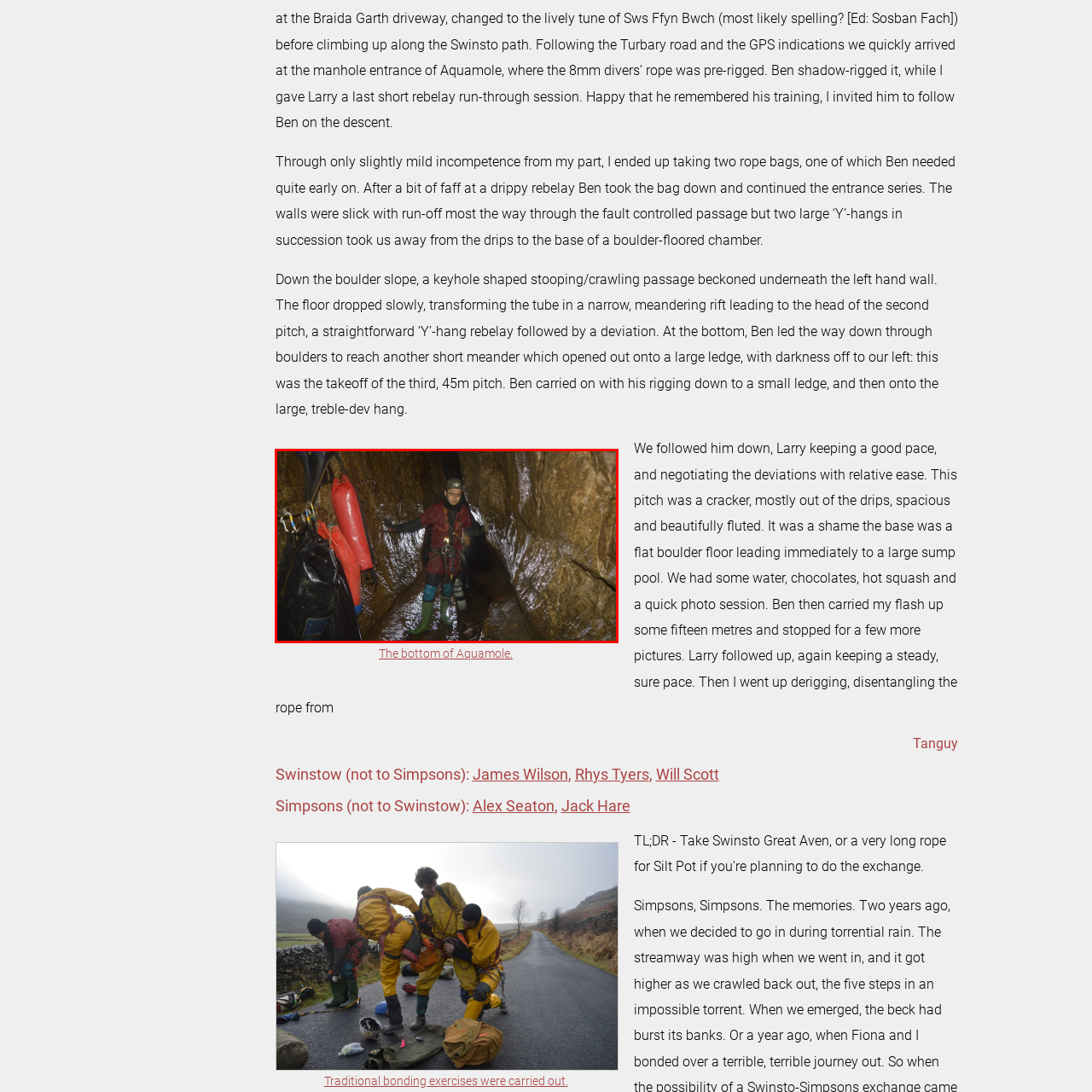Create a thorough description of the image portion outlined in red.

In a narrow, damp passageway, a caver stands poised with both arms extended, showcasing a vibrant red protective bag on his left and a dark gear bag on his right. Clad in a waterproof suit and boots, he appears focused and prepared for the challenges ahead. The cave walls glisten with moisture, reflecting the soft light from the caver's headlamp, accentuating the slick surfaces and rugged texture of the rock. This image captures a moment deep within a cave environment, highlighting the adventure and exploration that comes with caving, particularly during a descent that leads to hidden chambers and natural wonders.